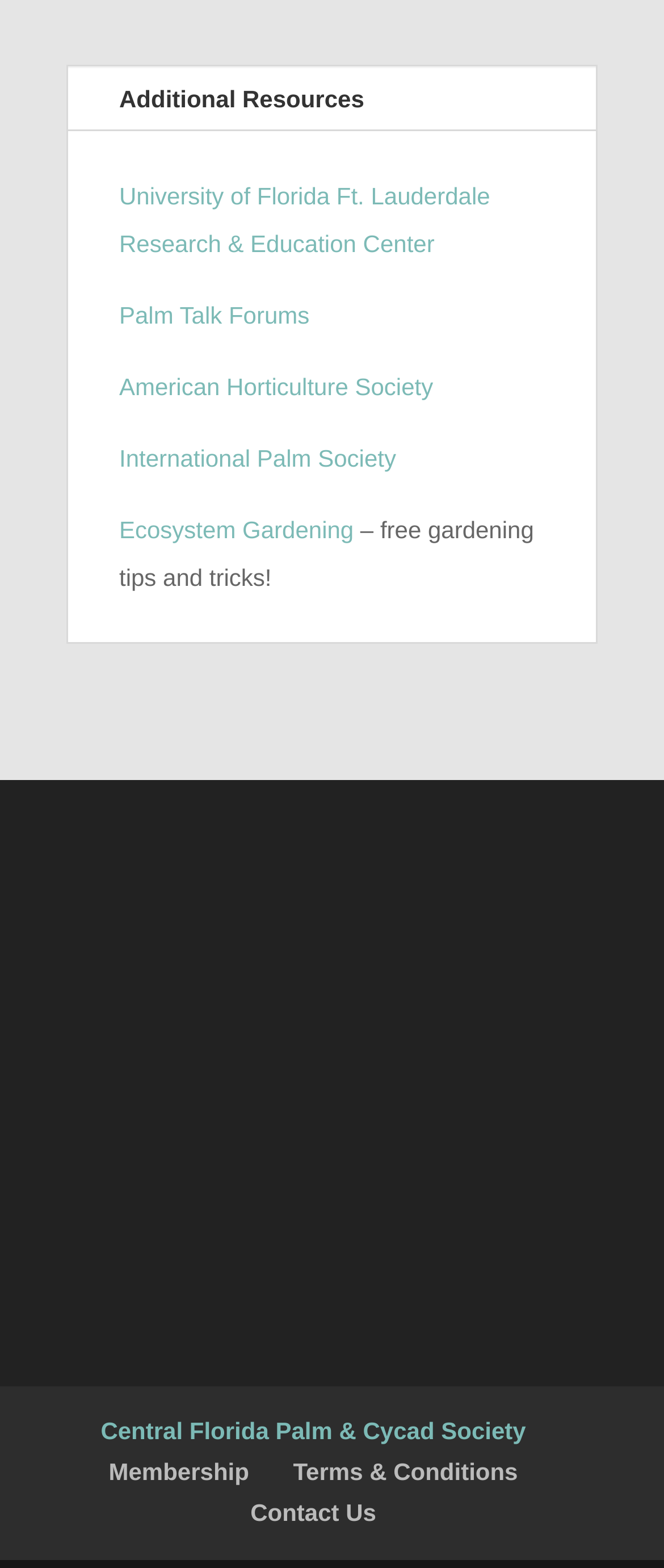Bounding box coordinates are specified in the format (top-left x, top-left y, bottom-right x, bottom-right y). All values are floating point numbers bounded between 0 and 1. Please provide the bounding box coordinate of the region this sentence describes: Terms & Conditions

[0.442, 0.93, 0.78, 0.947]